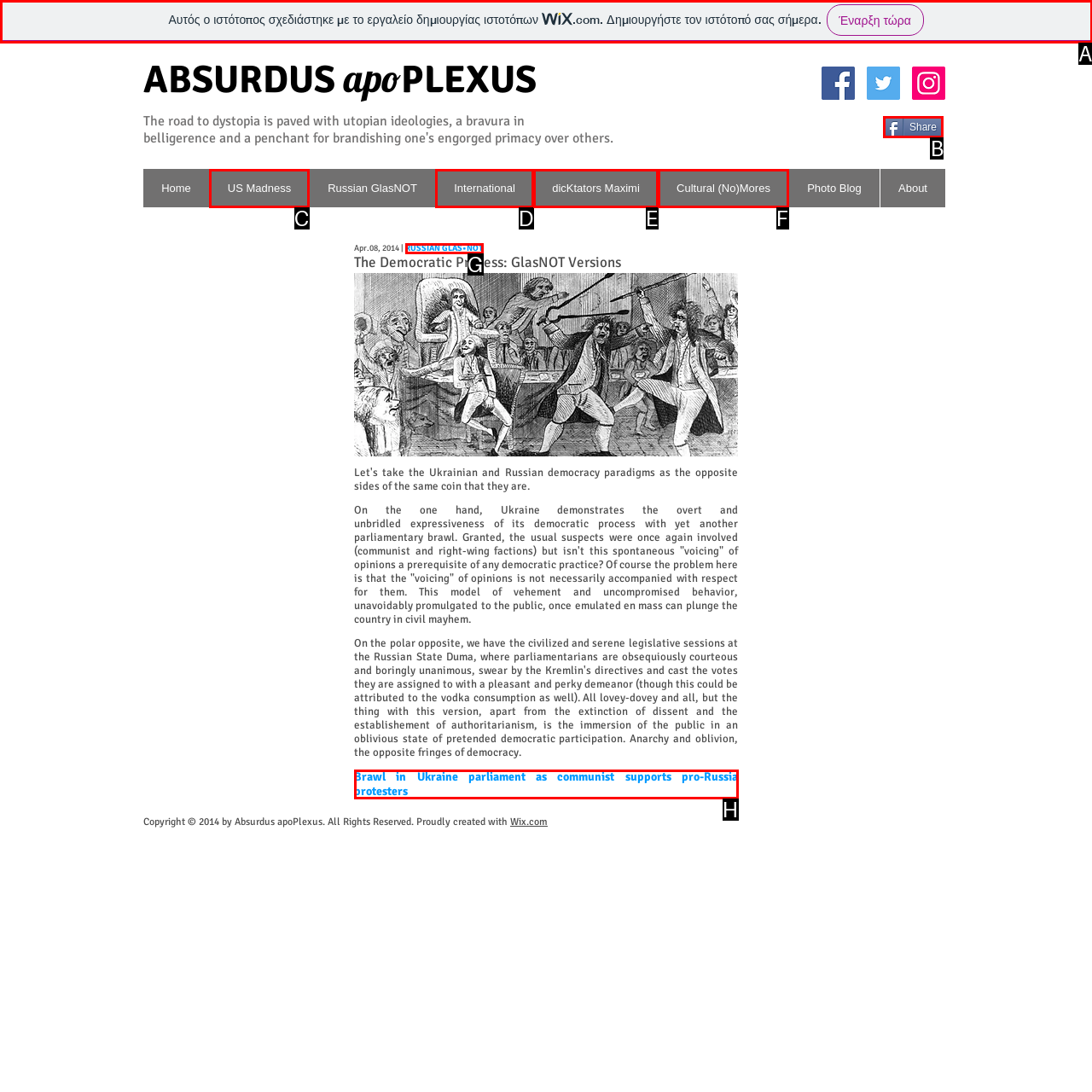Point out the HTML element I should click to achieve the following: Click the Share button Reply with the letter of the selected element.

B